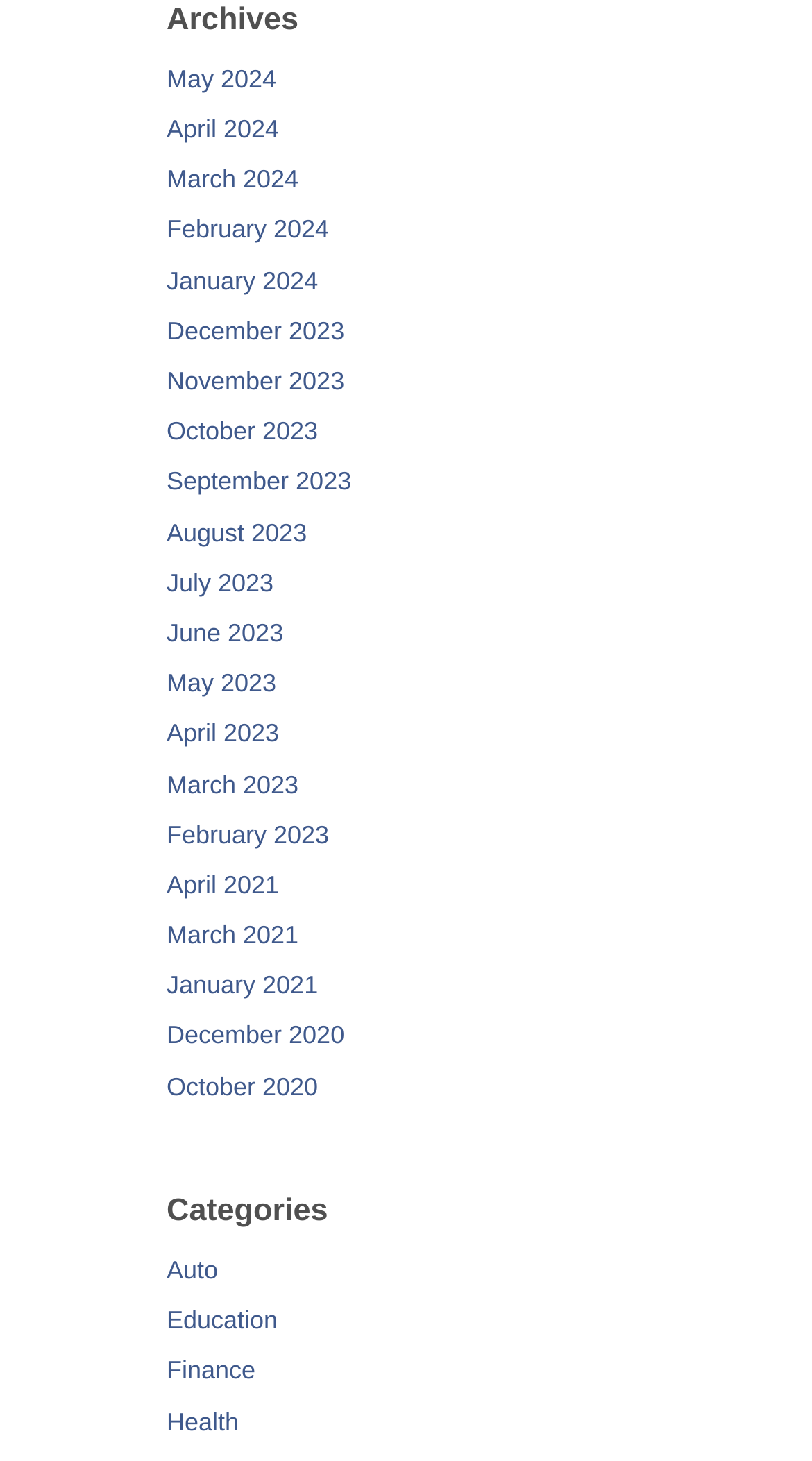Determine the bounding box coordinates of the region I should click to achieve the following instruction: "explore Health topic". Ensure the bounding box coordinates are four float numbers between 0 and 1, i.e., [left, top, right, bottom].

[0.205, 0.963, 0.294, 0.983]